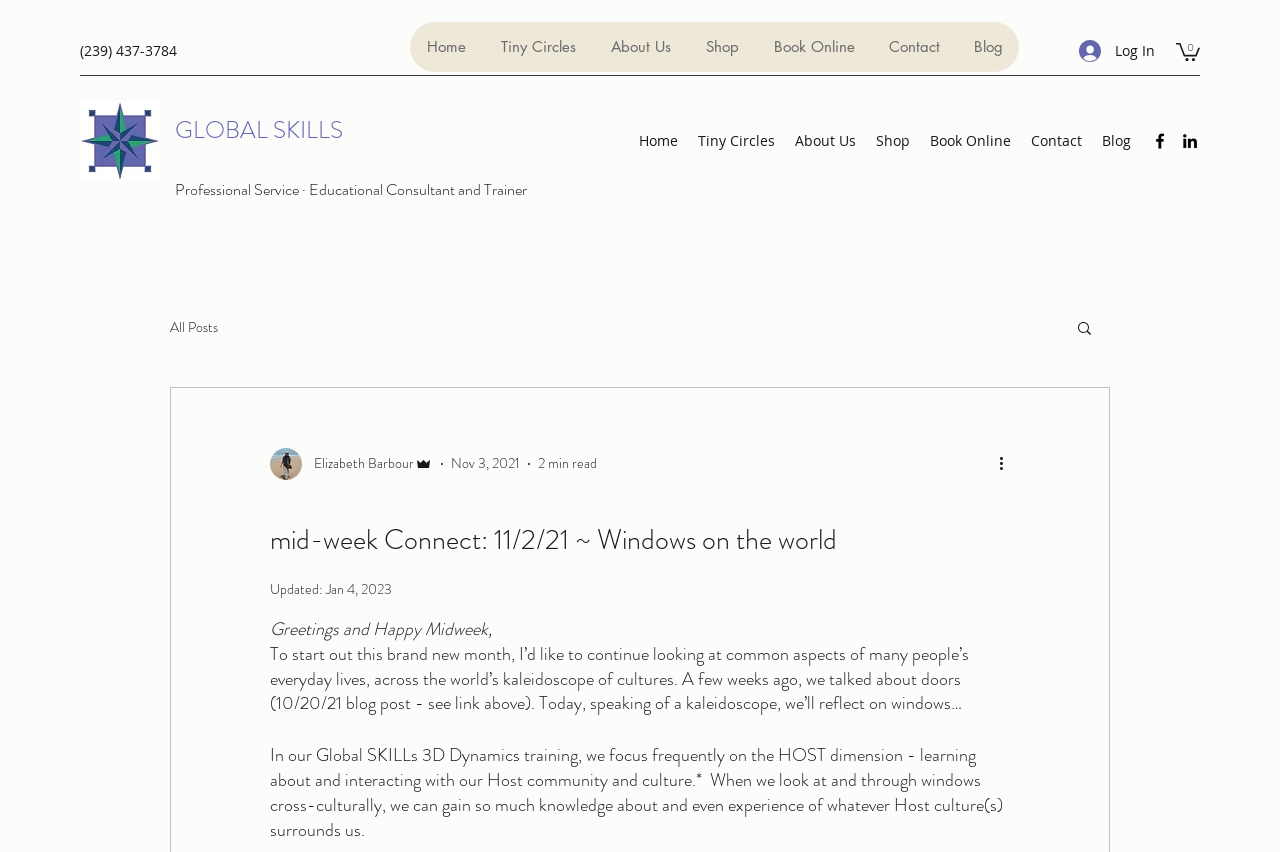Identify the bounding box coordinates of the region that needs to be clicked to carry out this instruction: "Visit the Home page". Provide these coordinates as four float numbers ranging from 0 to 1, i.e., [left, top, right, bottom].

[0.32, 0.026, 0.377, 0.085]